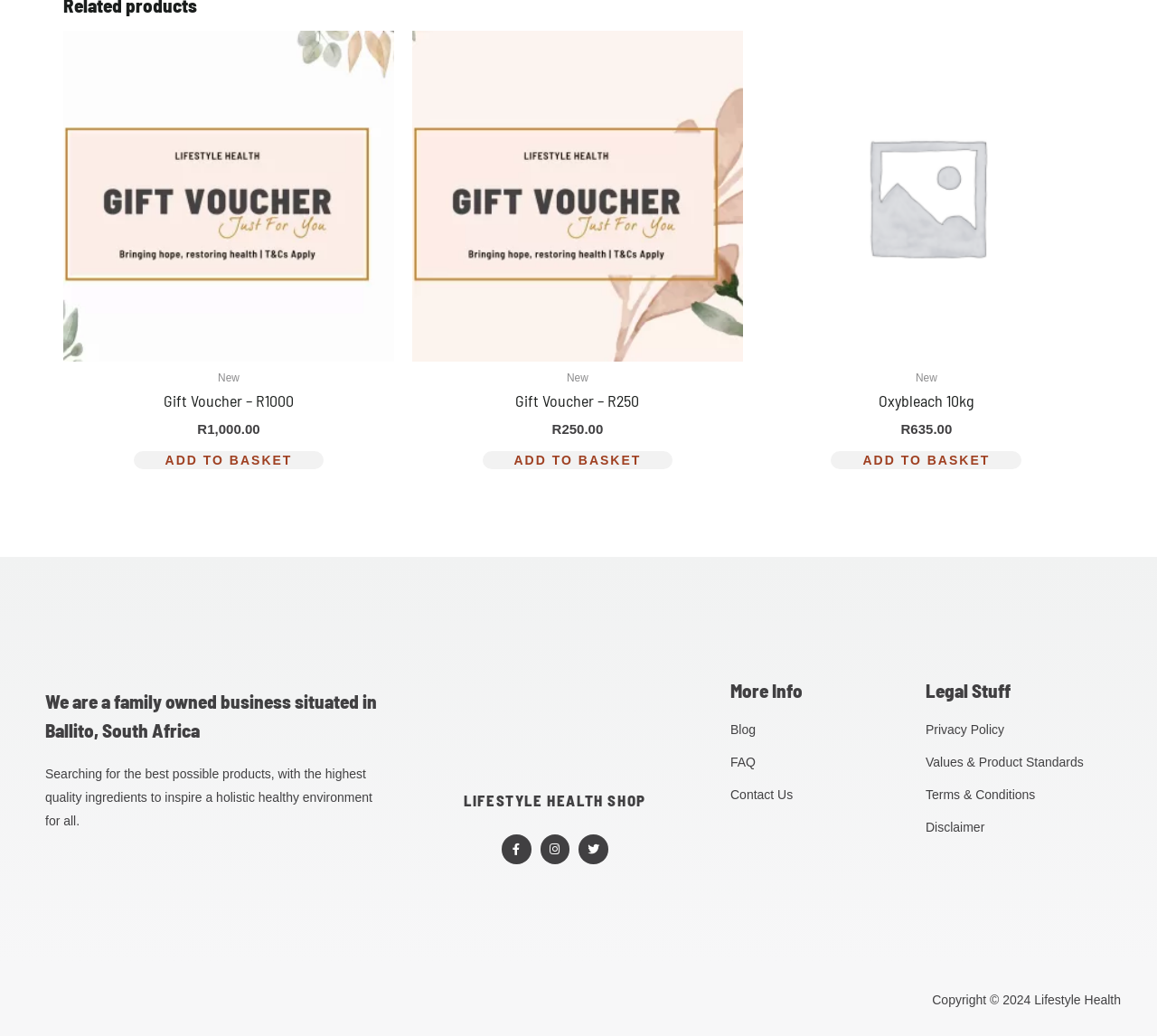Please determine the bounding box coordinates of the element to click on in order to accomplish the following task: "View the privacy policy". Ensure the coordinates are four float numbers ranging from 0 to 1, i.e., [left, top, right, bottom].

[0.8, 0.693, 0.953, 0.716]